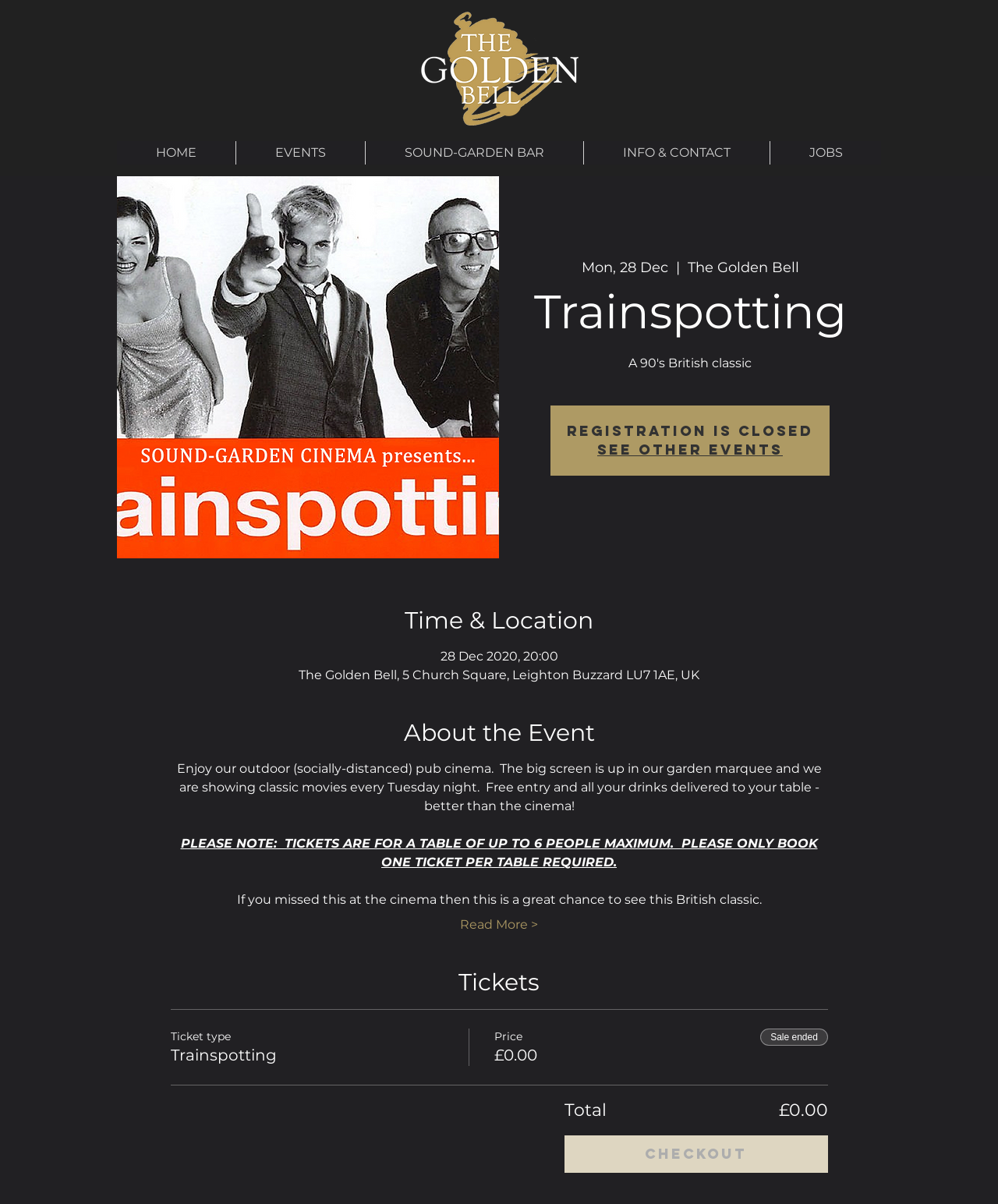Provide a brief response to the question below using a single word or phrase: 
What is the age restriction for the event?

Strictly over 18s only